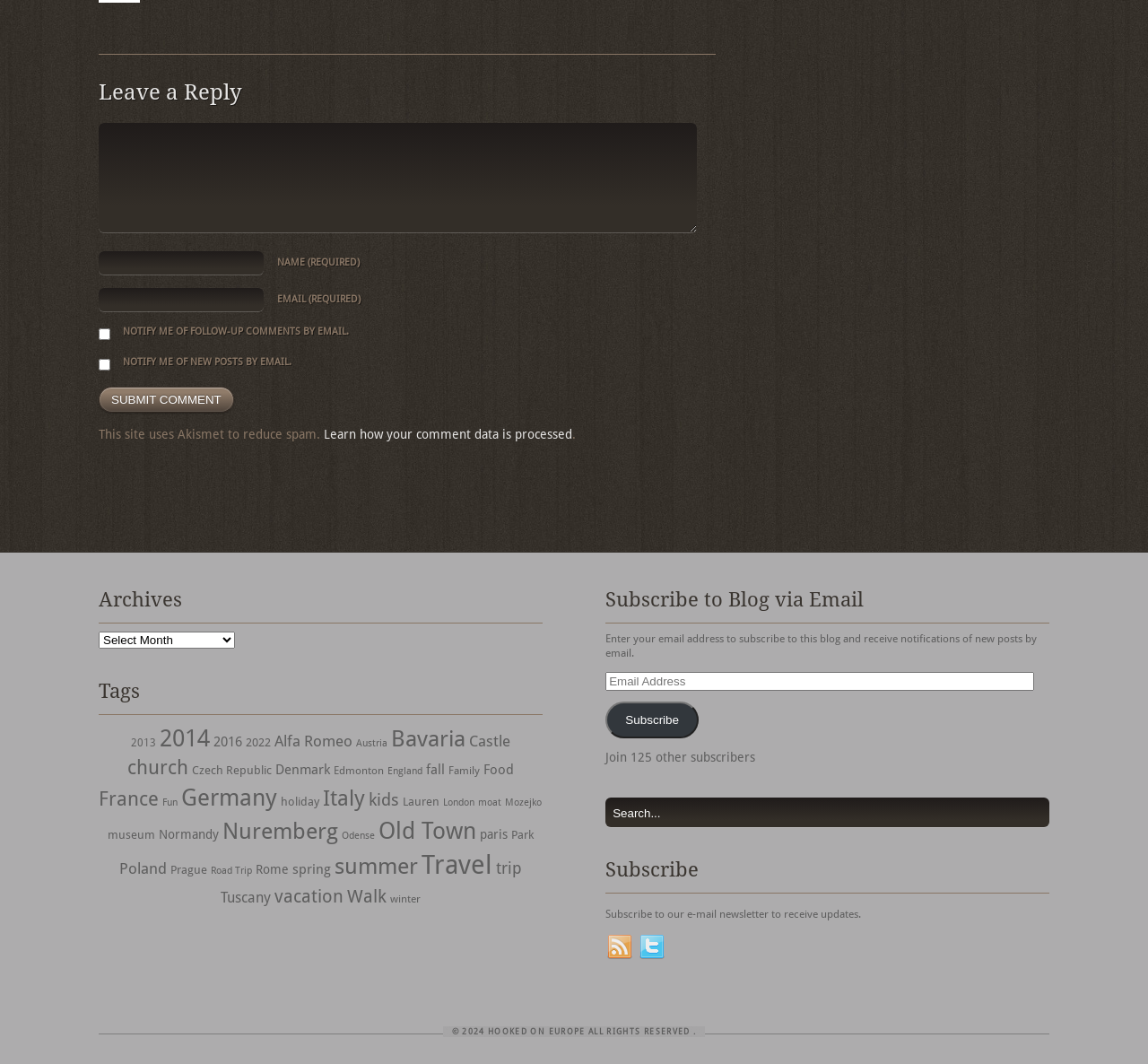Determine the bounding box coordinates for the area that needs to be clicked to fulfill this task: "Subscribe to blog via email". The coordinates must be given as four float numbers between 0 and 1, i.e., [left, top, right, bottom].

[0.527, 0.659, 0.609, 0.694]